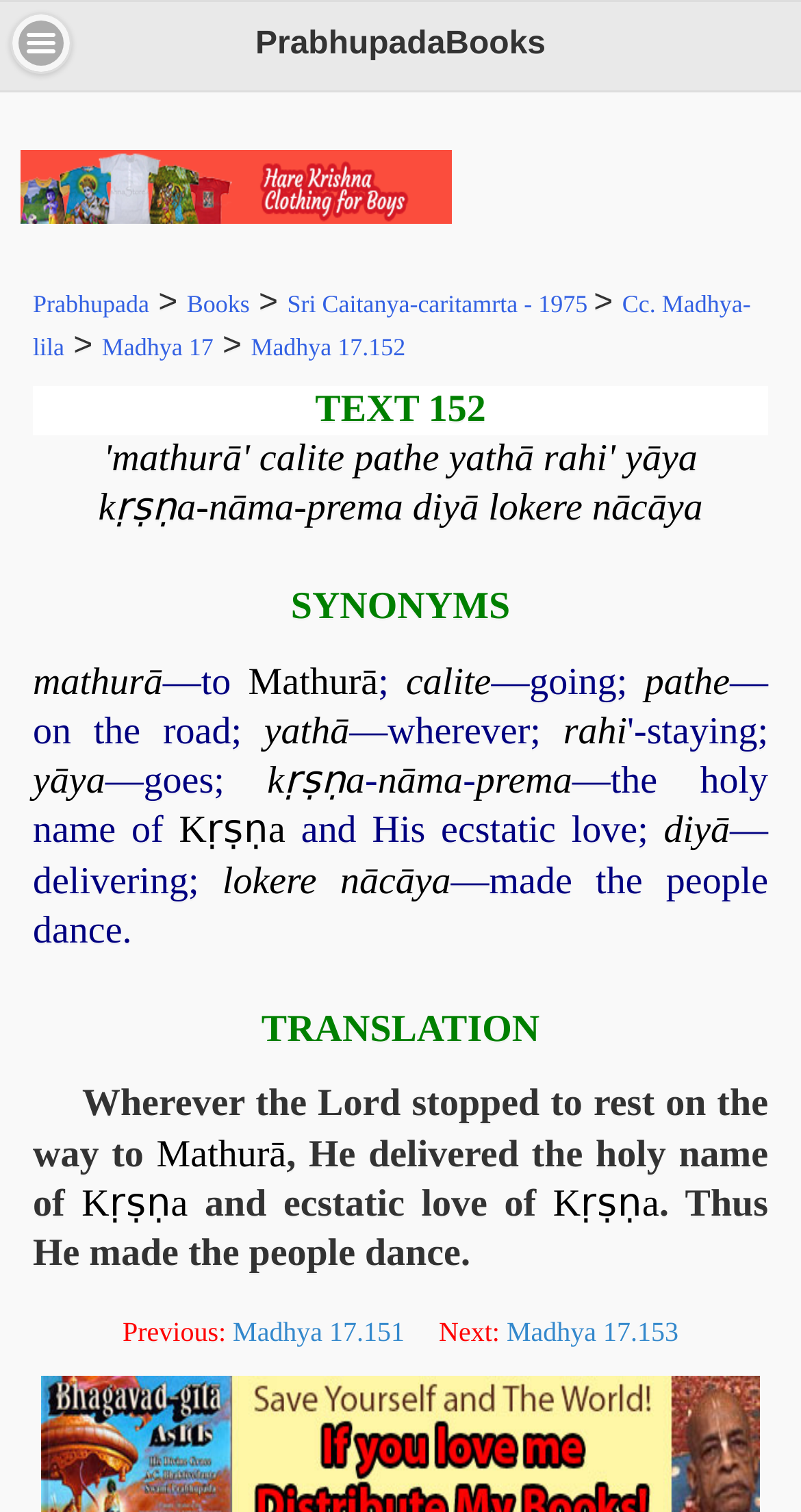Craft a detailed narrative of the webpage's structure and content.

This webpage appears to be a digital version of a spiritual text, specifically the Sri Caitanya-caritamrta, 1975 Edition. At the top of the page, there is a heading "PrabhupadaBooks" and a button labeled "Menu". Below this, there is a navigation menu with links to different sections of the text, including "Prabhupada", "Books", "Sri Caitanya-caritamrta - 1975", "Cc. Madhya-lila", "Madhya 17", and "Madhya 17.152".

The main content of the page is a Sanskrit verse, "TEXT 152", which is followed by its translation and synonyms. The verse is "kṛṣṇa-nāma-prema diyā lokere nācāya", and its translation is "Wherever the Lord stopped to rest on the way to Mathurā, He delivered the holy name of Kṛṣṇa and ecstatic love of Kṛṣṇa. Thus He made the people dance." The synonyms section breaks down the Sanskrit words into their individual meanings.

At the bottom of the page, there are links to the previous and next verses, "Madhya 17.151" and "Madhya 17.153", respectively. Overall, the webpage is a digital representation of a spiritual text, with a focus on presenting the original Sanskrit verse, its translation, and additional information to aid in understanding.